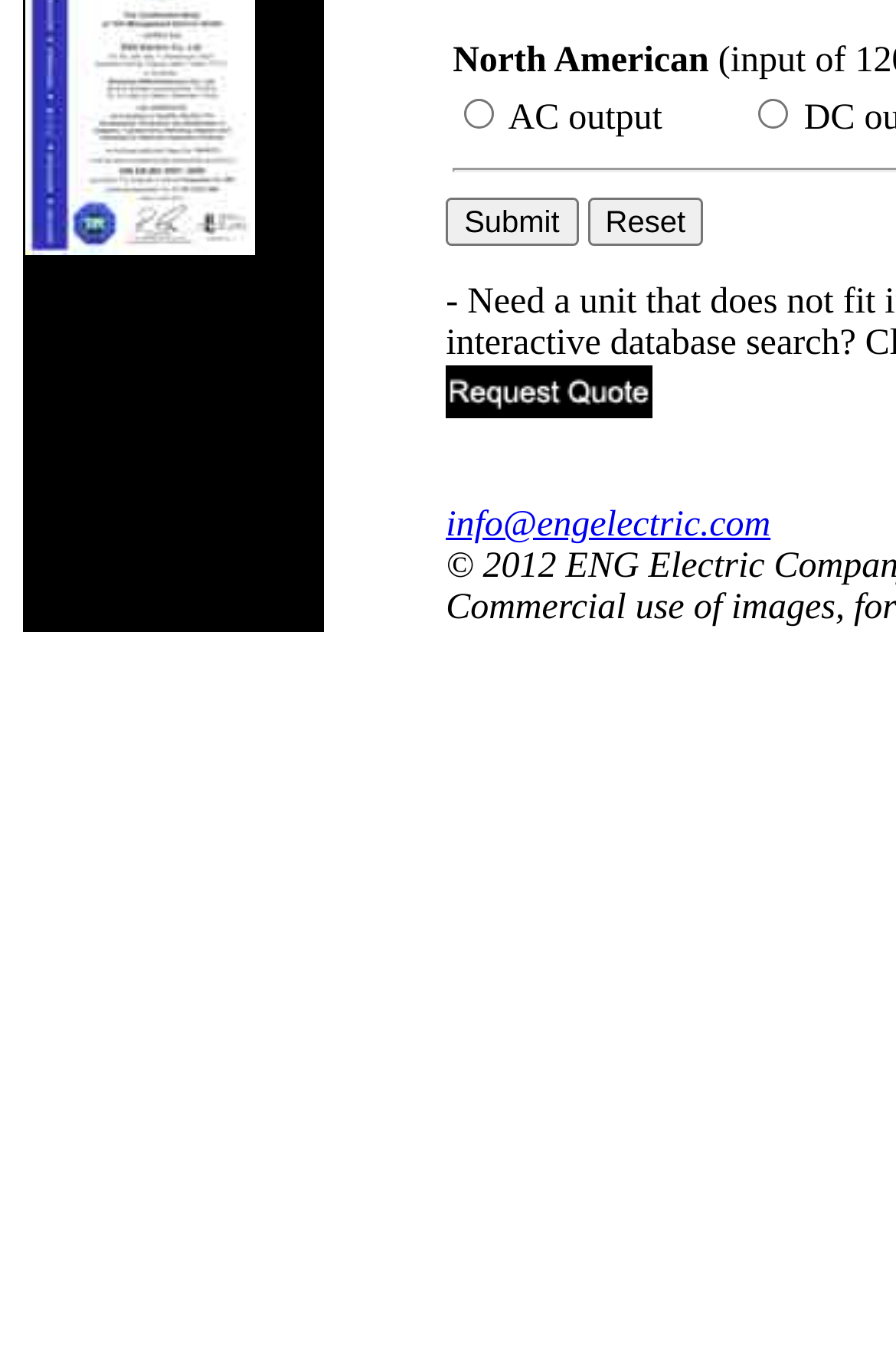Find the bounding box of the web element that fits this description: "parent_node: AC output name="atype" value="naac"".

[0.518, 0.073, 0.551, 0.095]